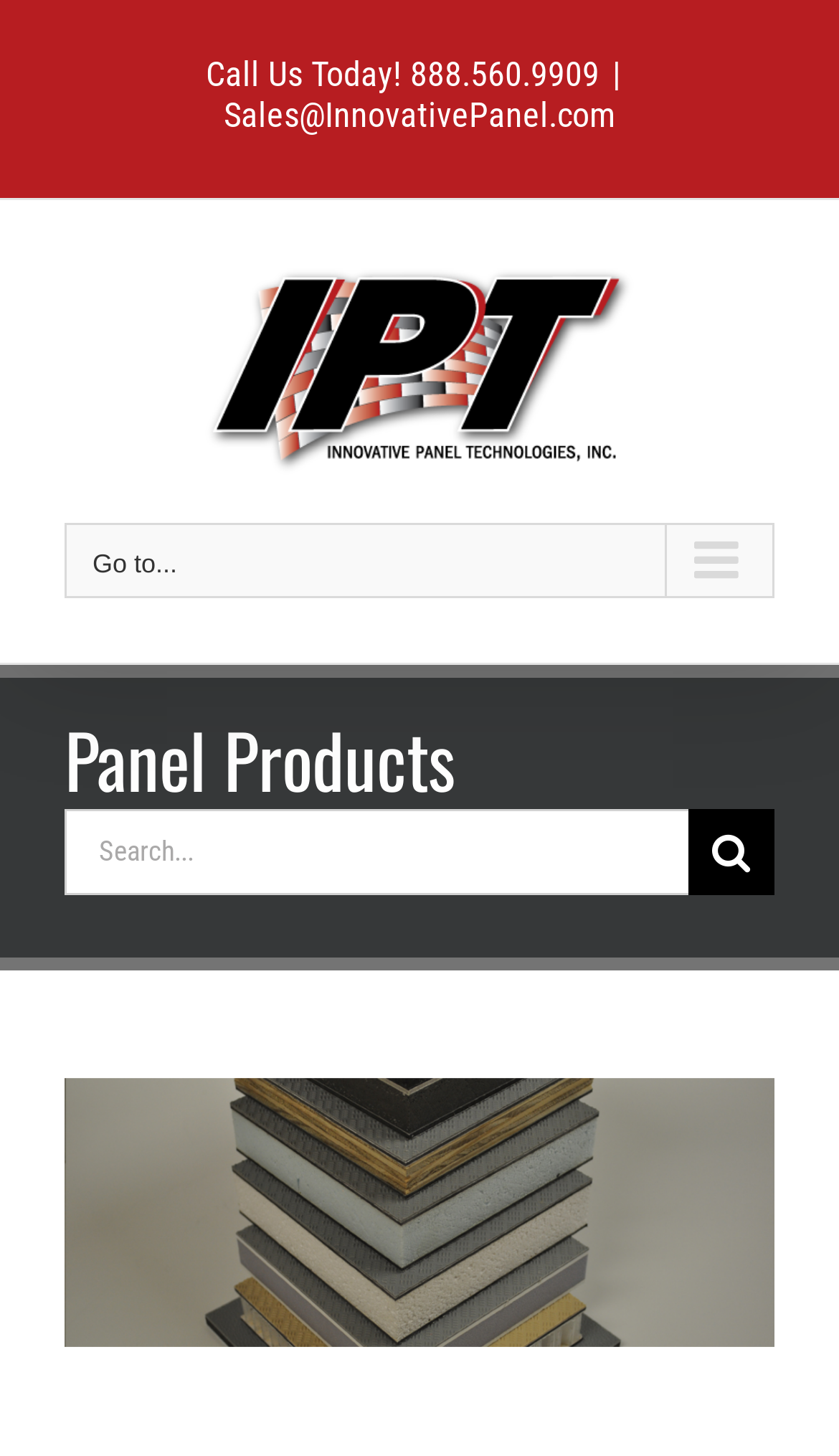Please locate the UI element described by "alt="Innovative Panel Technologies, Inc Logo"" and provide its bounding box coordinates.

[0.077, 0.182, 0.923, 0.33]